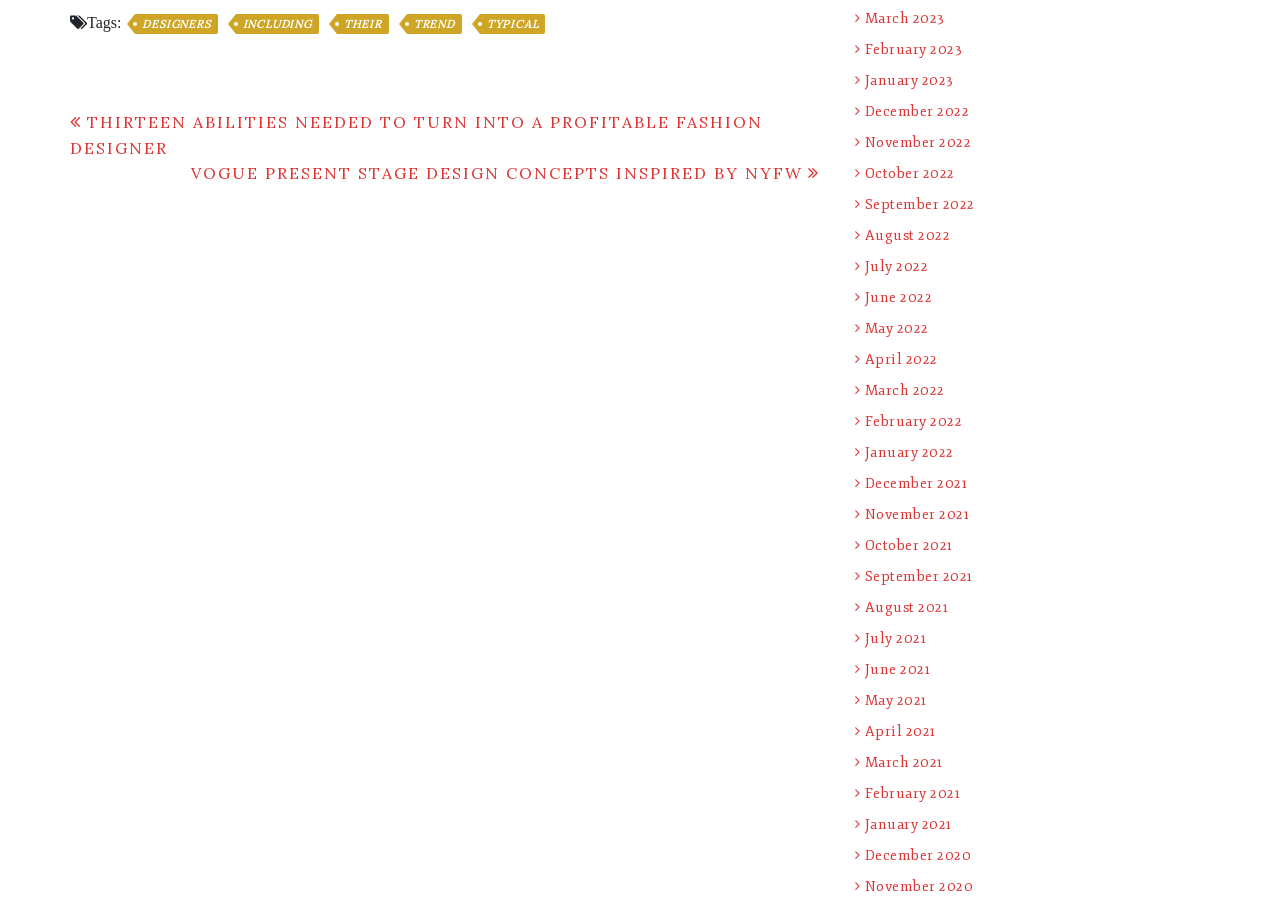Identify the bounding box coordinates of the area you need to click to perform the following instruction: "Browse the 'Posts' navigation".

[0.055, 0.066, 0.641, 0.205]